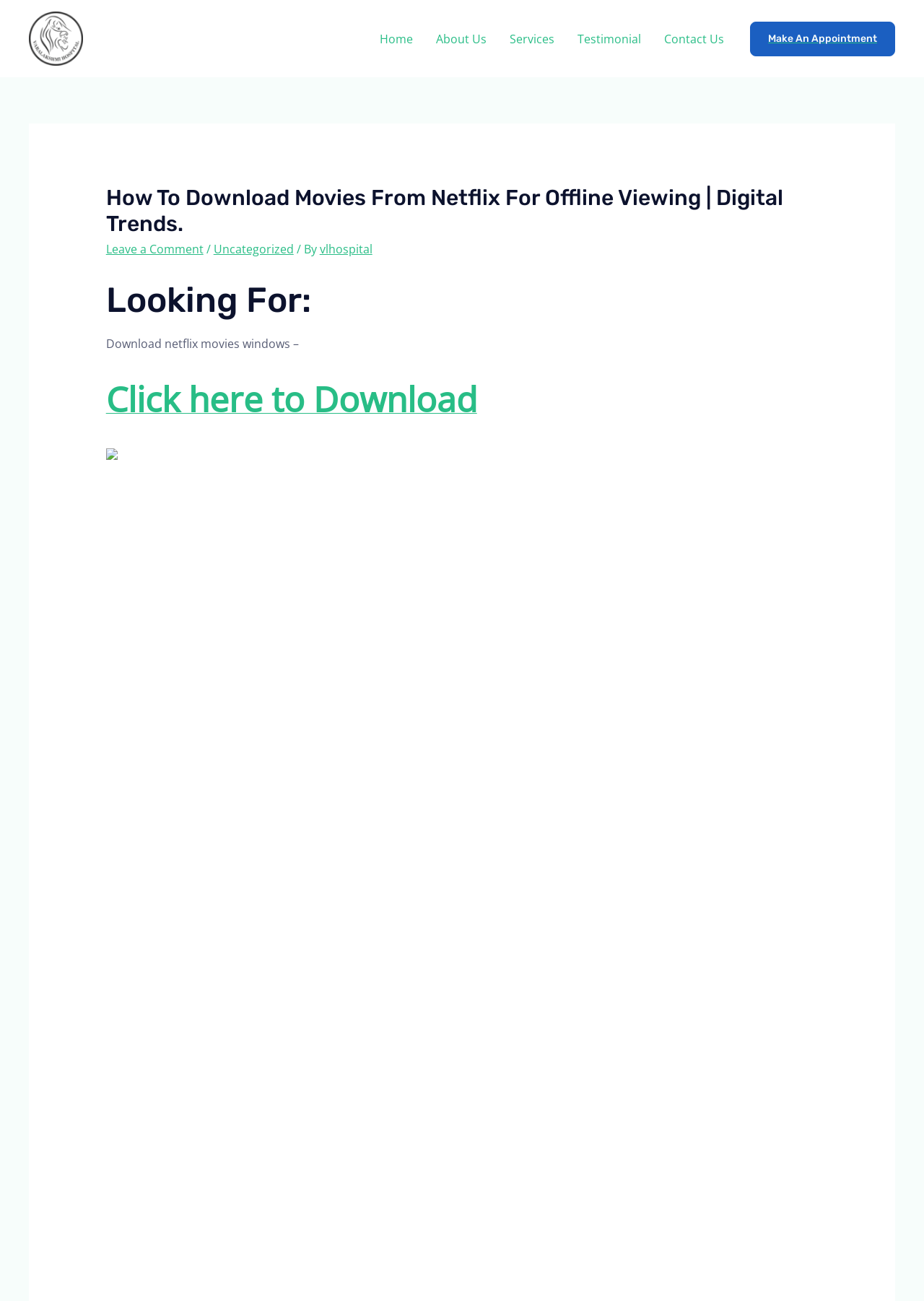Show the bounding box coordinates for the element that needs to be clicked to execute the following instruction: "Read about services". Provide the coordinates in the form of four float numbers between 0 and 1, i.e., [left, top, right, bottom].

[0.539, 0.01, 0.612, 0.049]